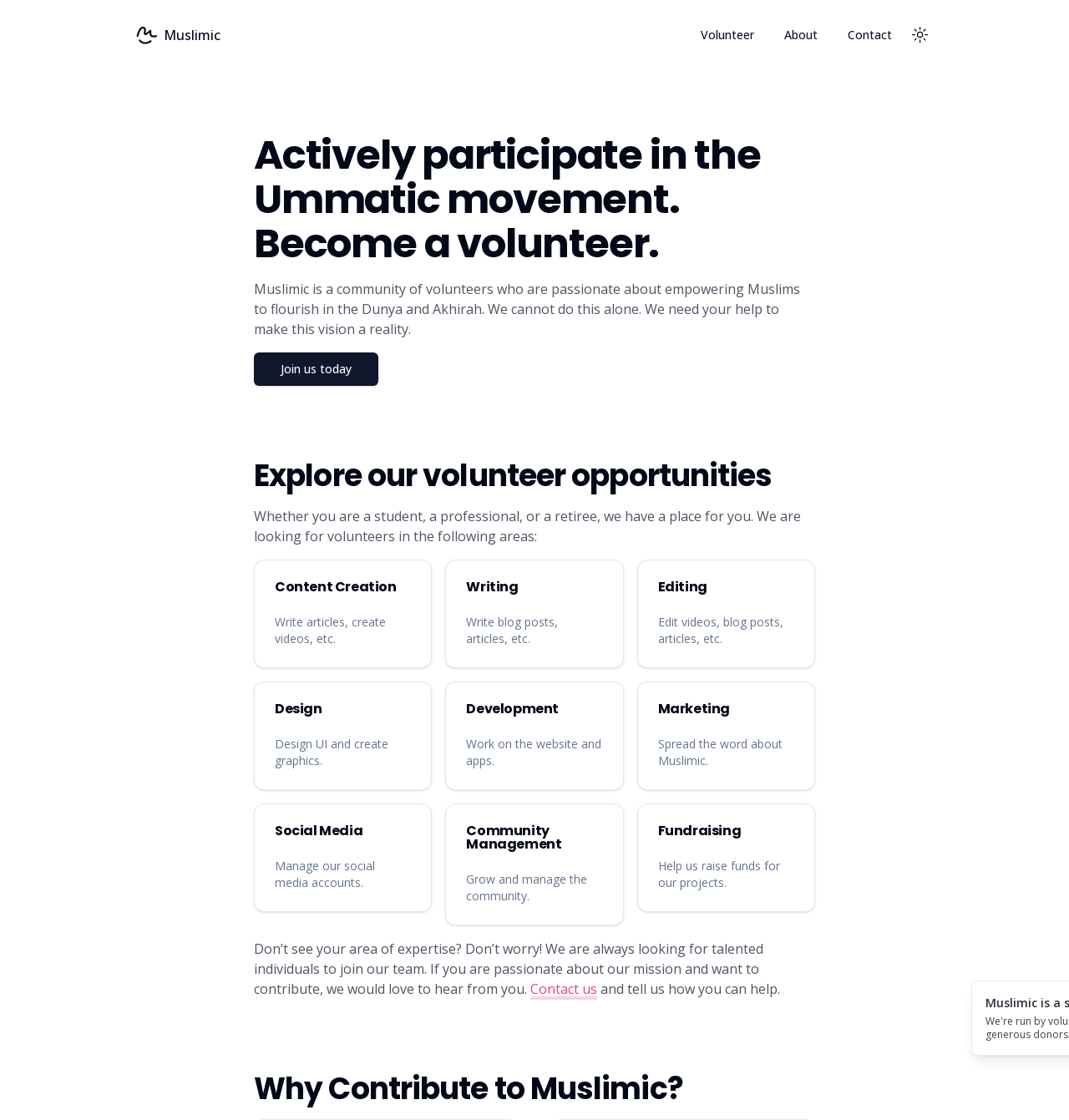Provide a thorough description of this webpage.

The webpage is about Muslimic, a community that empowers Muslims to navigate life's challenges and gain confidence and clarity. At the top left corner, there is a Muslimic logo, which is an image linked to the website's homepage. Next to it, there is a navigation menu with links to "Volunteer", "About", and "Contact" pages, each with a corresponding button.

Below the navigation menu, there is a heading that encourages users to participate in the Ummatic movement by becoming a volunteer. A paragraph of text explains that Muslimic is a community of volunteers passionate about empowering Muslims, and they need help to make their vision a reality. A "Join us today" button is placed below the text.

The webpage then explores volunteer opportunities, with a heading and a paragraph explaining that there are opportunities for people with different backgrounds and skills. There are six categories of volunteer opportunities: Content Creation, Writing, Editing, Design, Development, and Marketing. Each category has a heading and a brief description of the tasks involved.

At the bottom of the page, there is a message encouraging users to contact Muslimic if they don't see their area of expertise listed. A "Contact us" link is provided, along with a brief sentence explaining that Muslimic would love to hear from users who are passionate about their mission.

Finally, there is a heading that asks "Why Contribute to Muslimic?" which is likely the title of a section that explains the benefits of contributing to the community.